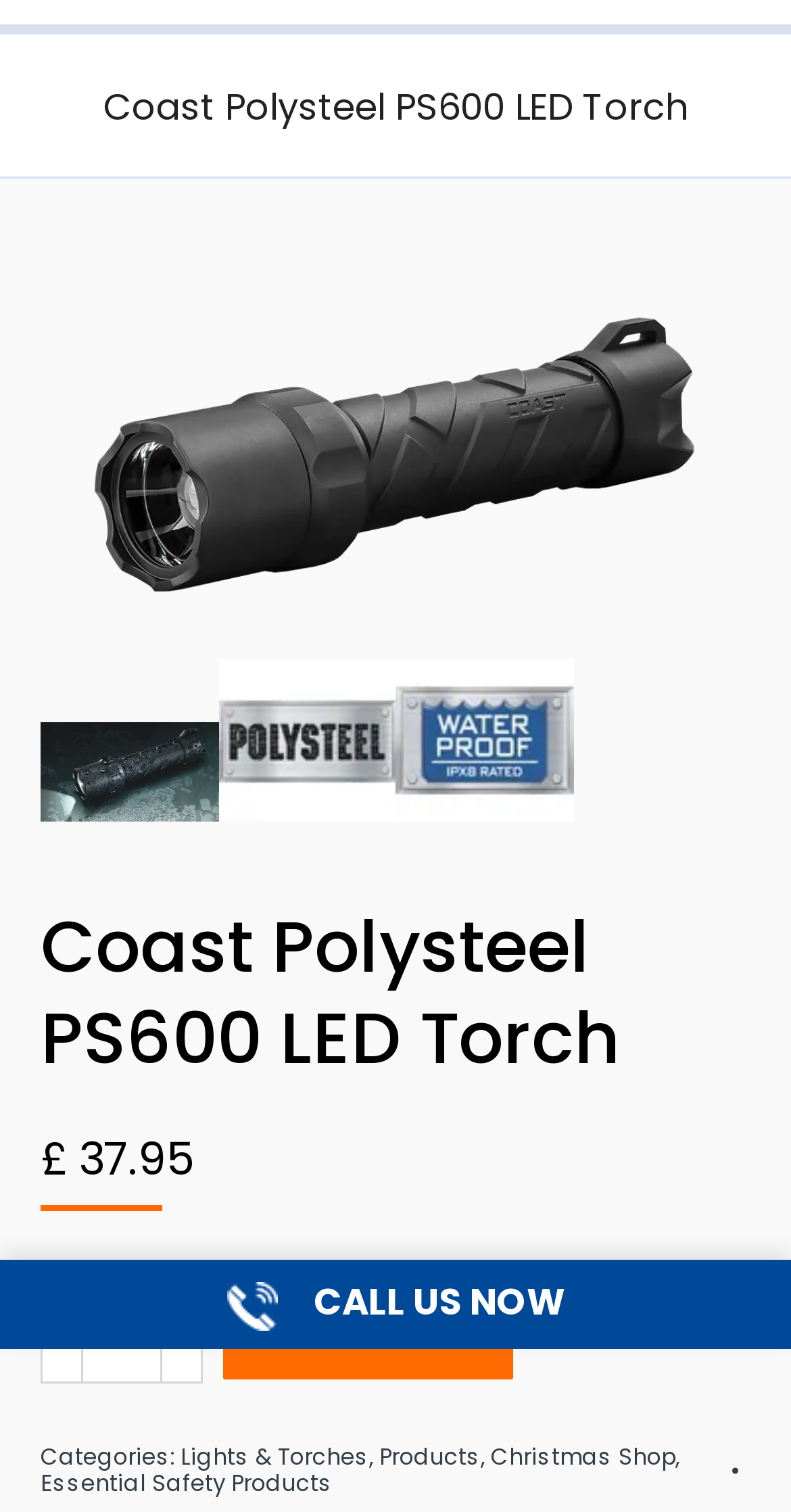Please determine the bounding box coordinates of the area that needs to be clicked to complete this task: 'Click the 'Lights & Torches' category link'. The coordinates must be four float numbers between 0 and 1, formatted as [left, top, right, bottom].

[0.228, 0.953, 0.467, 0.975]